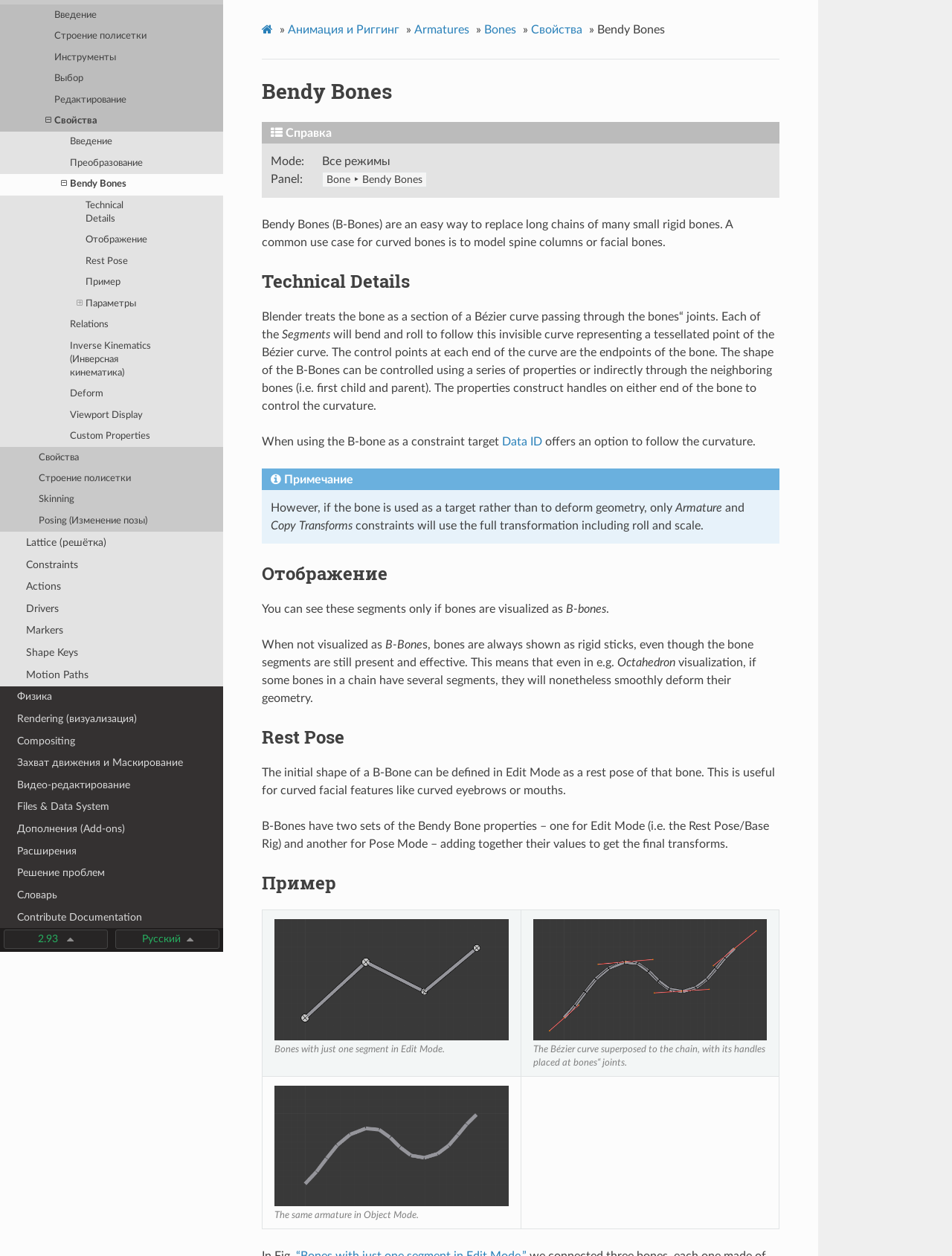Identify the bounding box coordinates of the element that should be clicked to fulfill this task: "Go to 'Technical Details'". The coordinates should be provided as four float numbers between 0 and 1, i.e., [left, top, right, bottom].

[0.0, 0.155, 0.234, 0.183]